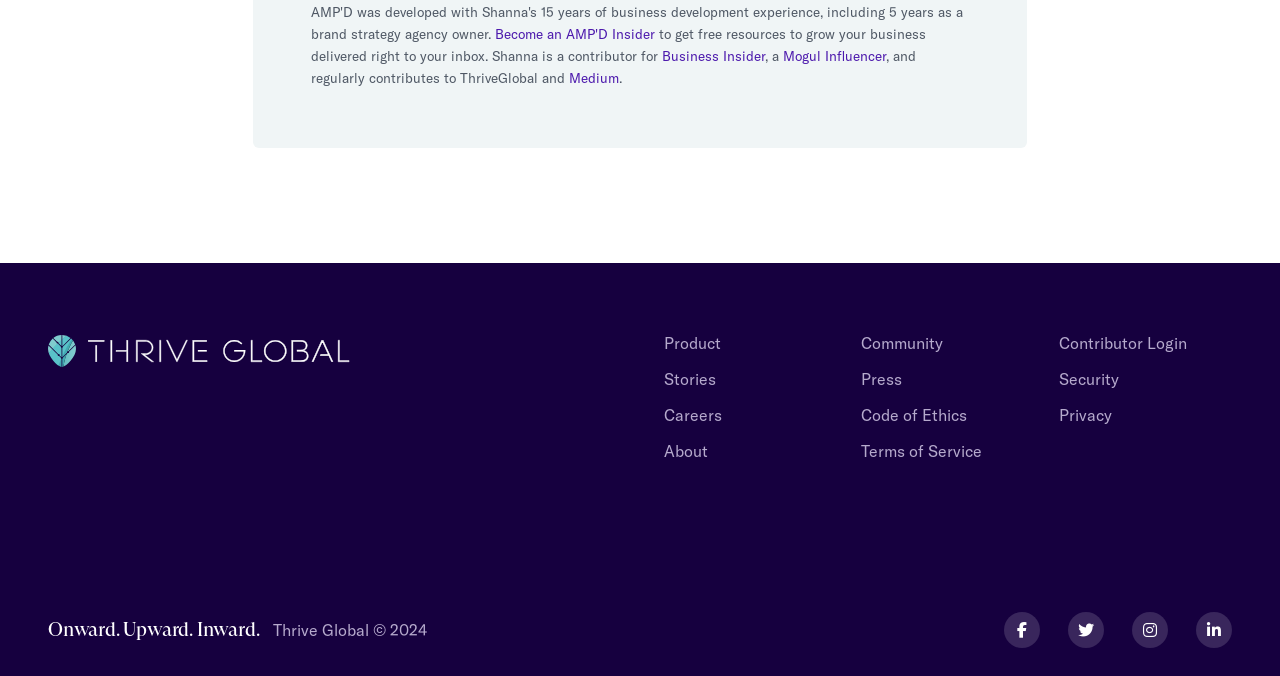How many social media links are present? Refer to the image and provide a one-word or short phrase answer.

4